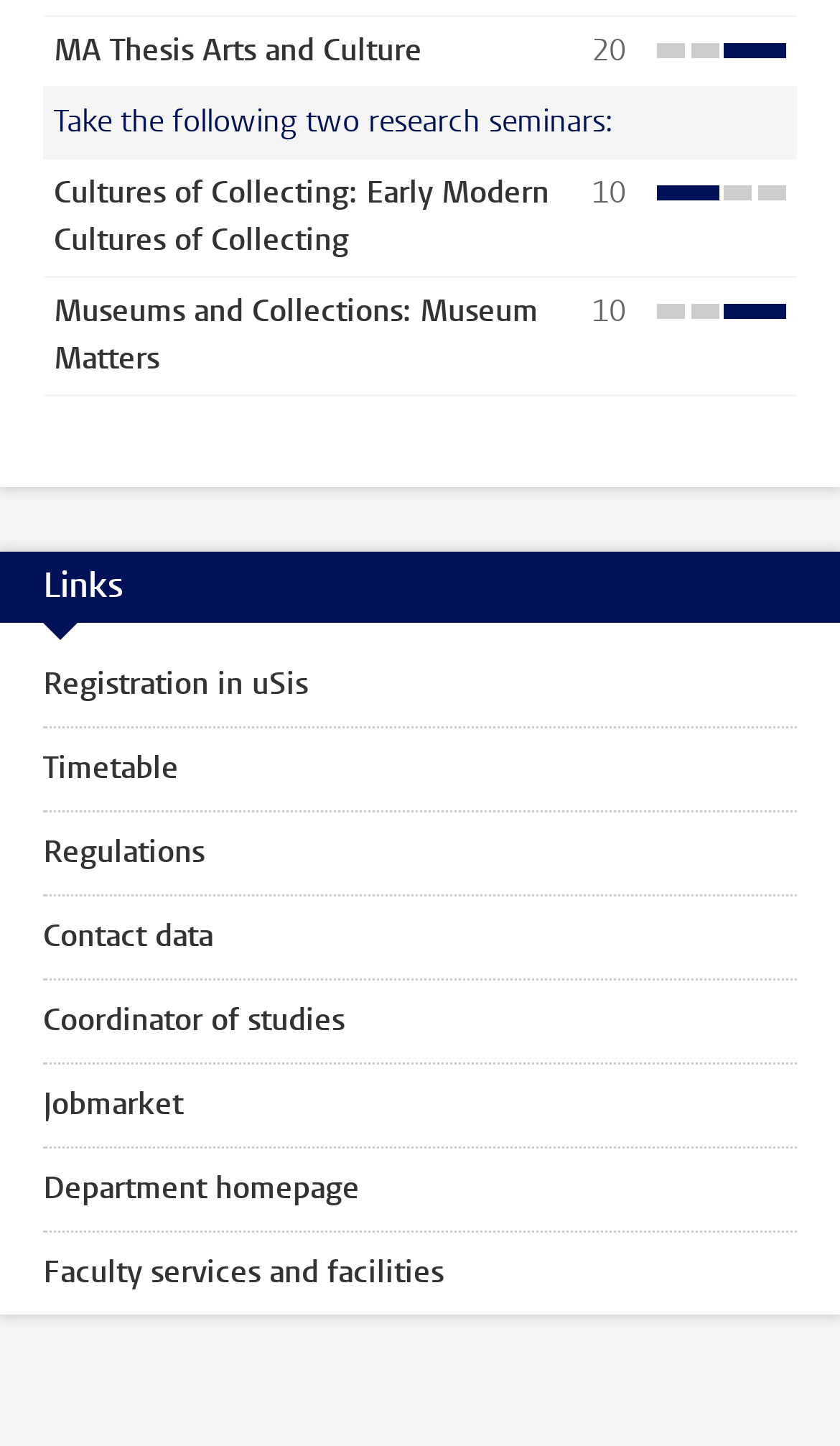Using the provided description Jobmarket, find the bounding box coordinates for the UI element. Provide the coordinates in (top-left x, top-left y, bottom-right x, bottom-right y) format, ensuring all values are between 0 and 1.

[0.0, 0.735, 1.0, 0.792]